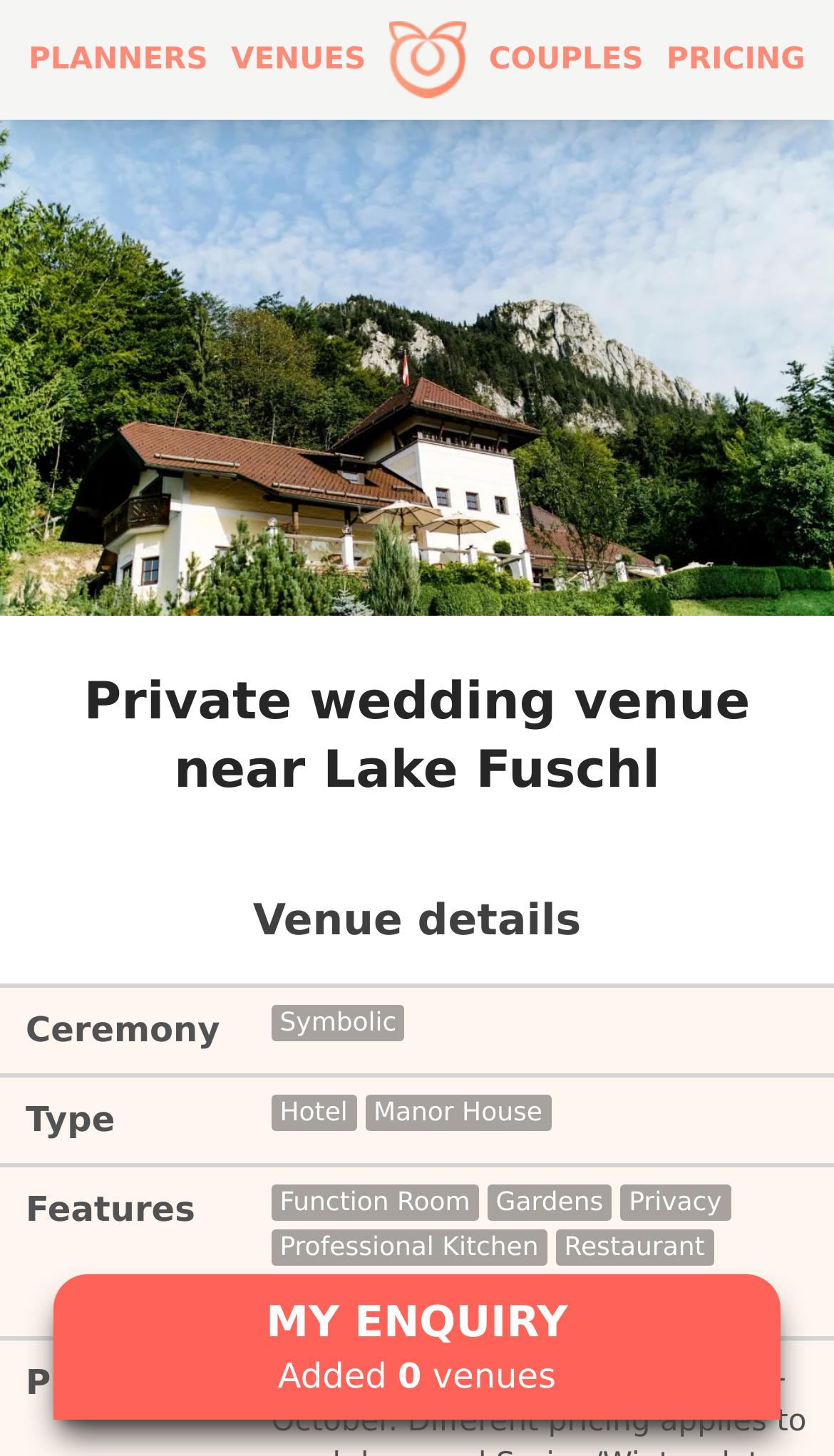Describe the webpage meticulously, covering all significant aspects.

This webpage is about a private wedding venue near Lake Fuschl. At the top, there are five links: "PLANNERS", "VENUES", "Peach Perfect Weddings logo", "COUPLES", and "PRICING", aligned horizontally across the page. The logo is an image situated between the "VENUES" and "COUPLES" links.

Below the links, there is a large background image that spans the entire width of the page. On top of this image, there are two headings. The first heading, "Private wedding venue near Lake Fuschl", is centered and takes up most of the width. The second heading, "Venue details", is situated below the first one.

Under the "Venue details" heading, there is a table with three rows. Each row has two columns: a row header and a grid cell. The row headers are "Ceremony", "Type", and "Features", and the corresponding grid cells contain the details "Symbolic", "Hotel Manor House", and a list of features including "Function Room", "Gardens", "Privacy", "Professional Kitchen", "Restaurant", and "Rose Garden".

At the bottom right corner of the page, there is a details section with a disclosure triangle that can be expanded. The text "MY ENQUIRY Added 0 venues" is displayed next to the triangle.